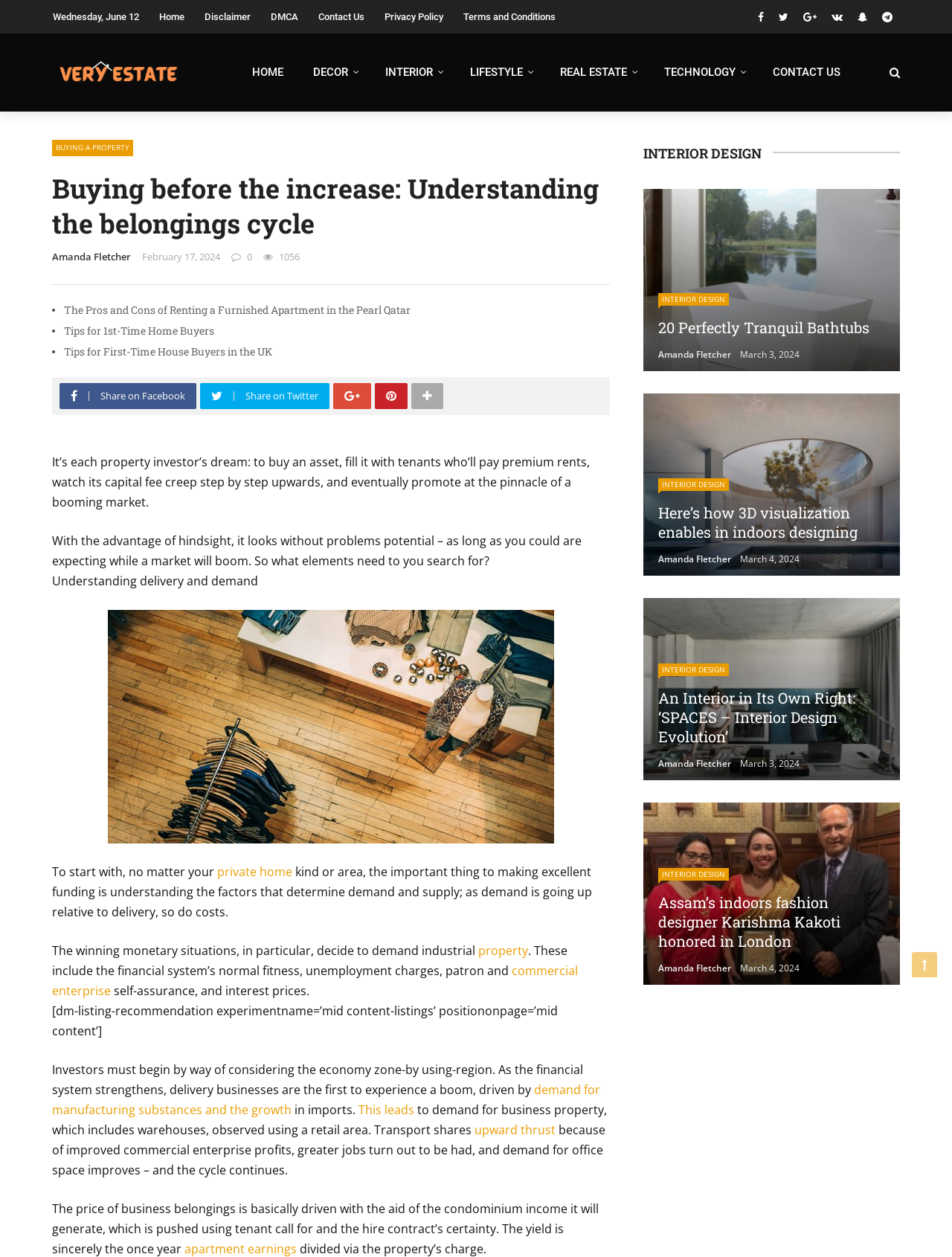Could you find the bounding box coordinates of the clickable area to complete this instruction: "Click on the 'Logo' link"?

[0.055, 0.042, 0.202, 0.074]